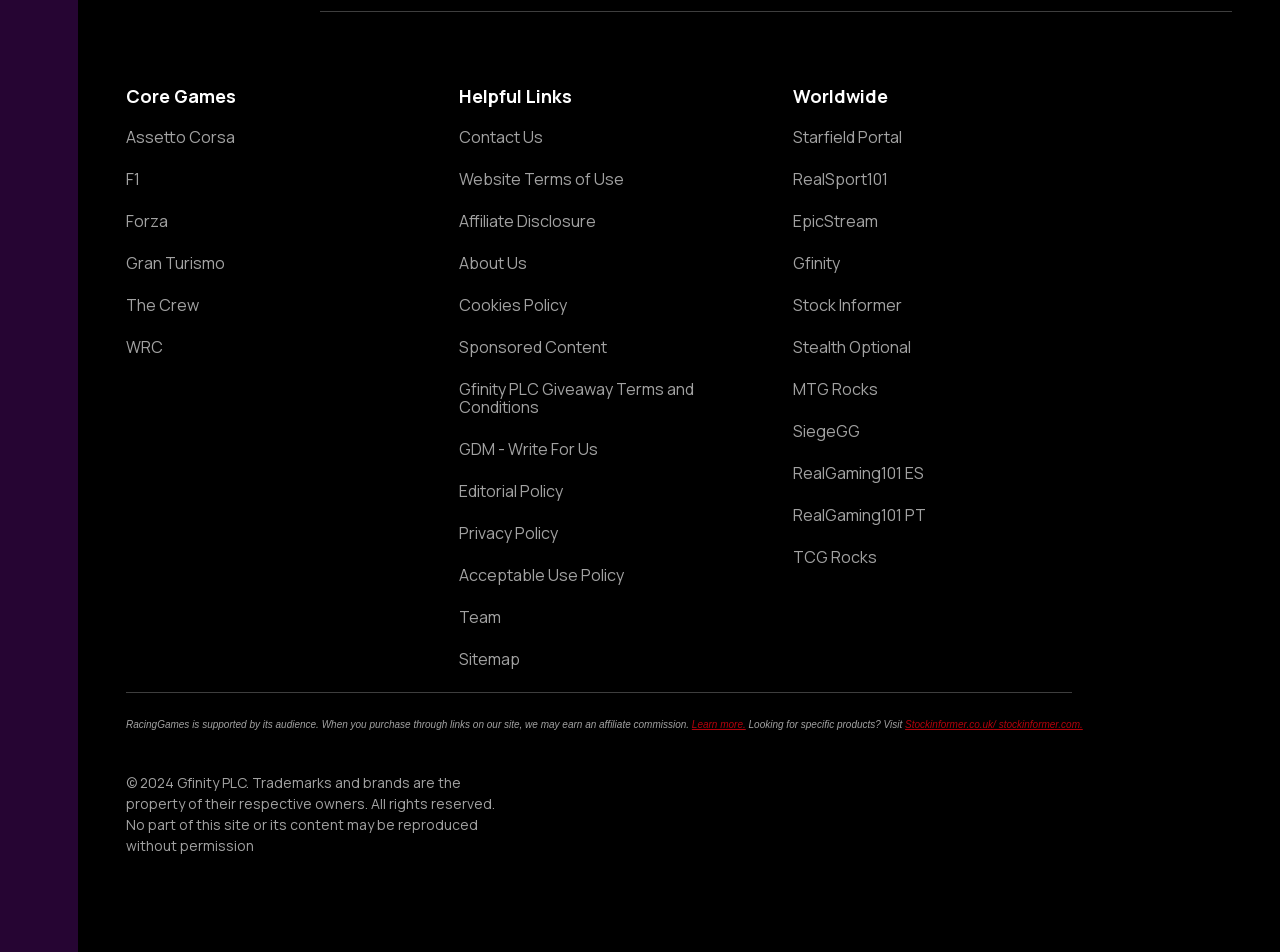Find the bounding box coordinates of the clickable element required to execute the following instruction: "Learn more about affiliate commission". Provide the coordinates as four float numbers between 0 and 1, i.e., [left, top, right, bottom].

[0.541, 0.753, 0.583, 0.768]